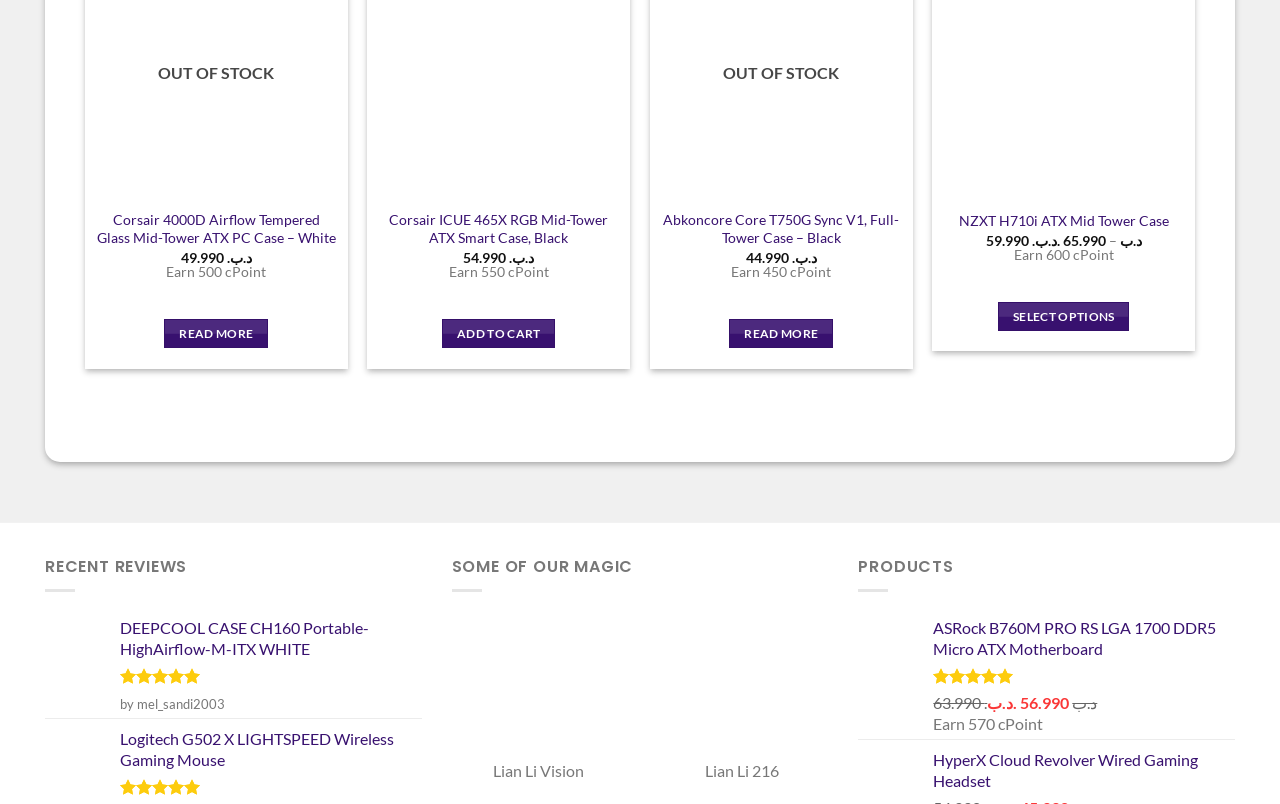Answer the question using only one word or a concise phrase: What is the name of the product with the 'OUT OF STOCK' label?

Corsair 4000D Airflow Tempered Glass Mid-Tower ATX PC Case